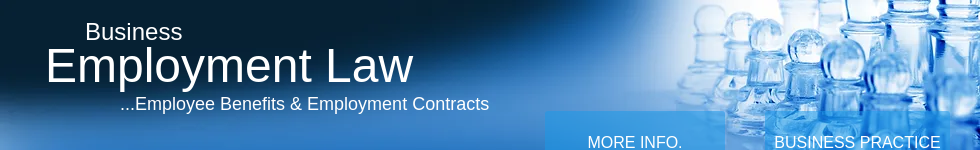What do the glass chess pieces symbolize?
Based on the image, please offer an in-depth response to the question.

According to the caption, the visual of glass chess pieces symbolizes strategic decision-making in employment law, implying that the law firm helps businesses make informed decisions.